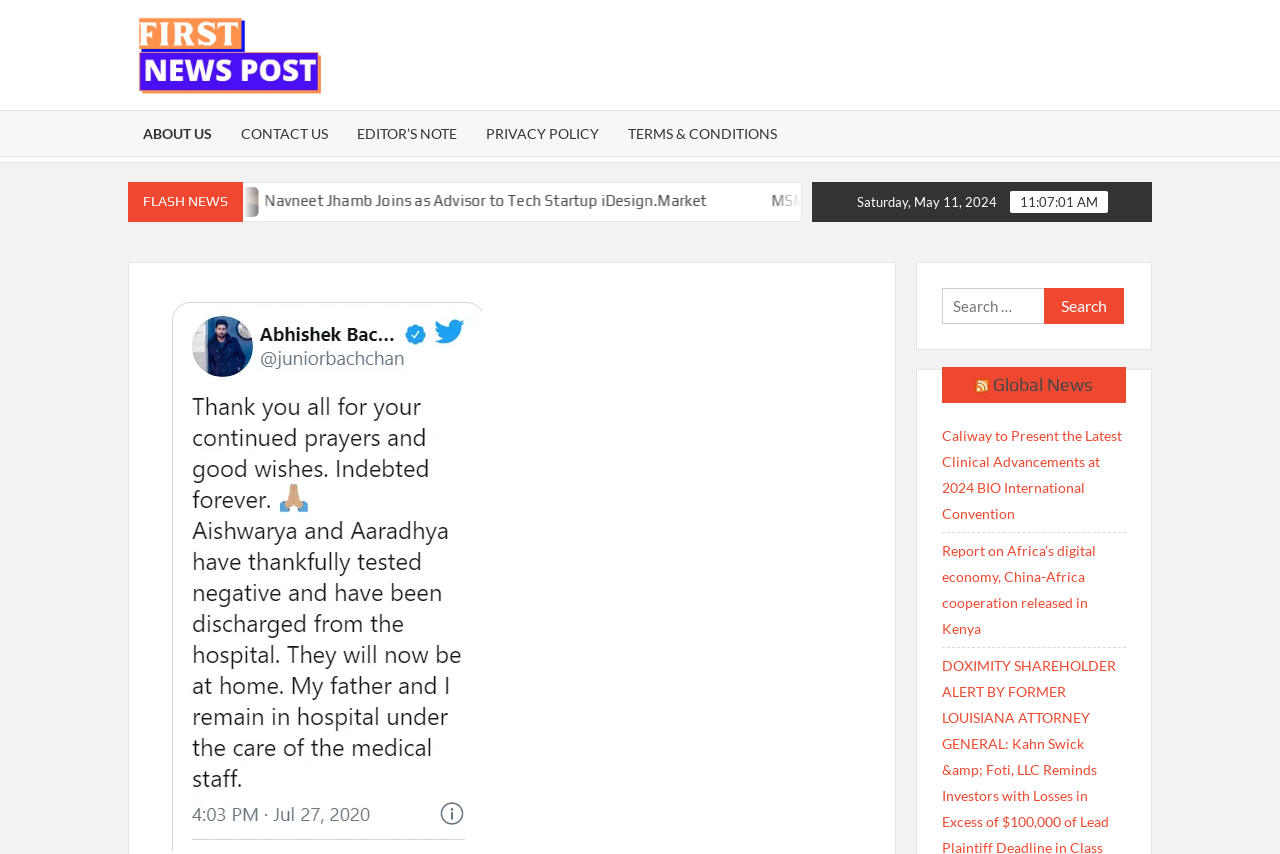What is the category of news under the 'FLASH NEWS' heading?
Answer with a single word or phrase, using the screenshot for reference.

Various news